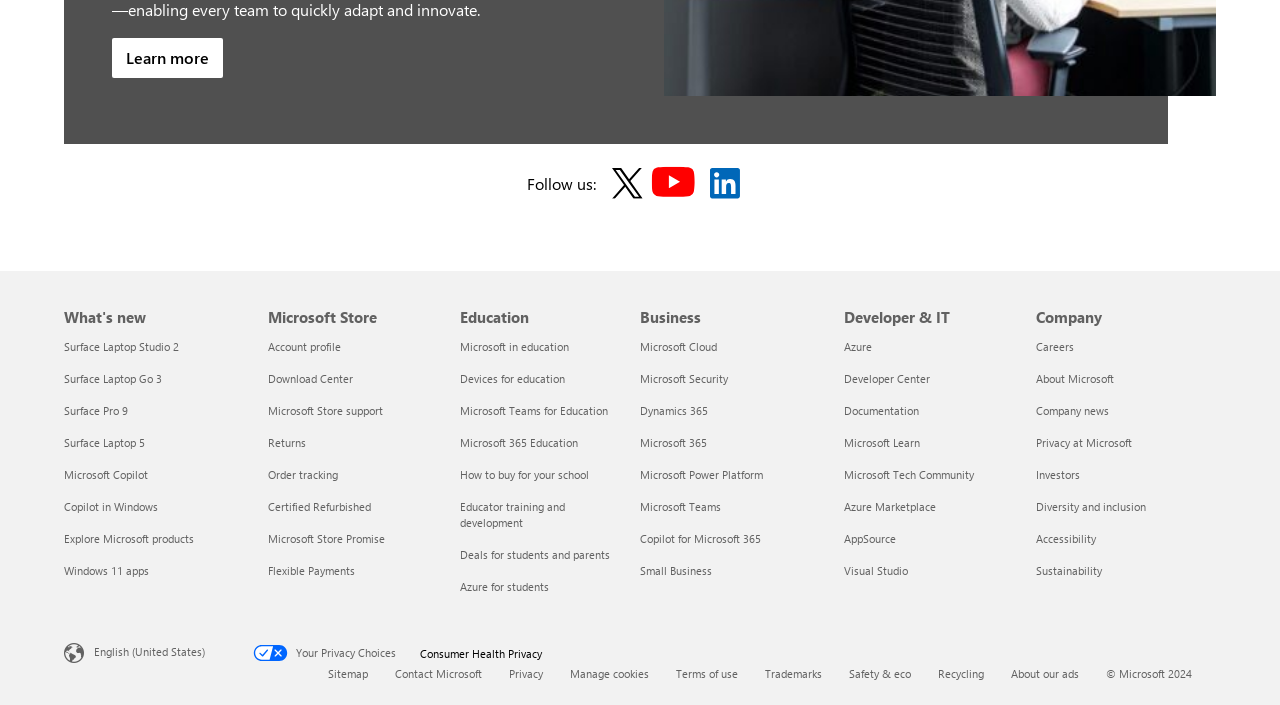Please identify the bounding box coordinates of the element on the webpage that should be clicked to follow this instruction: "Get started with Microsoft in education". The bounding box coordinates should be given as four float numbers between 0 and 1, formatted as [left, top, right, bottom].

[0.359, 0.481, 0.445, 0.502]